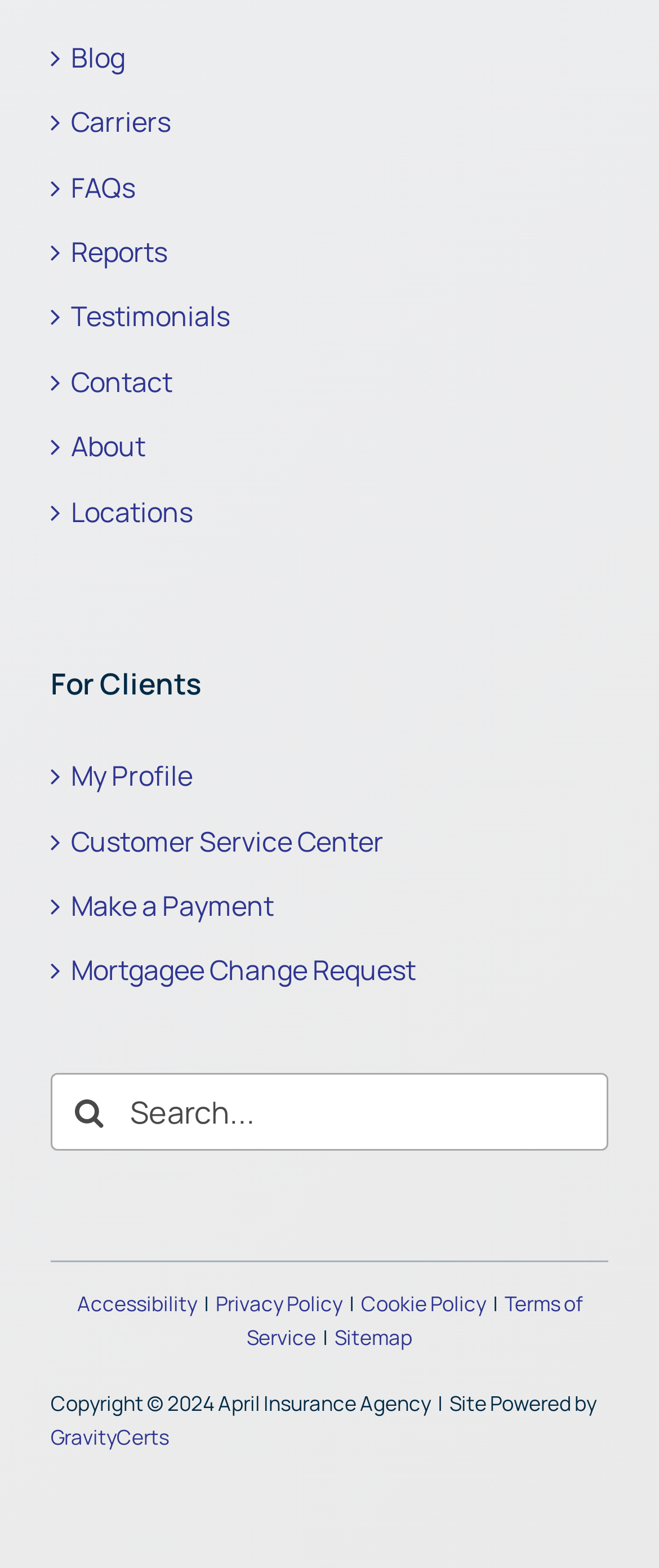Specify the bounding box coordinates of the element's area that should be clicked to execute the given instruction: "Read reviews". The coordinates should be four float numbers between 0 and 1, i.e., [left, top, right, bottom].

None